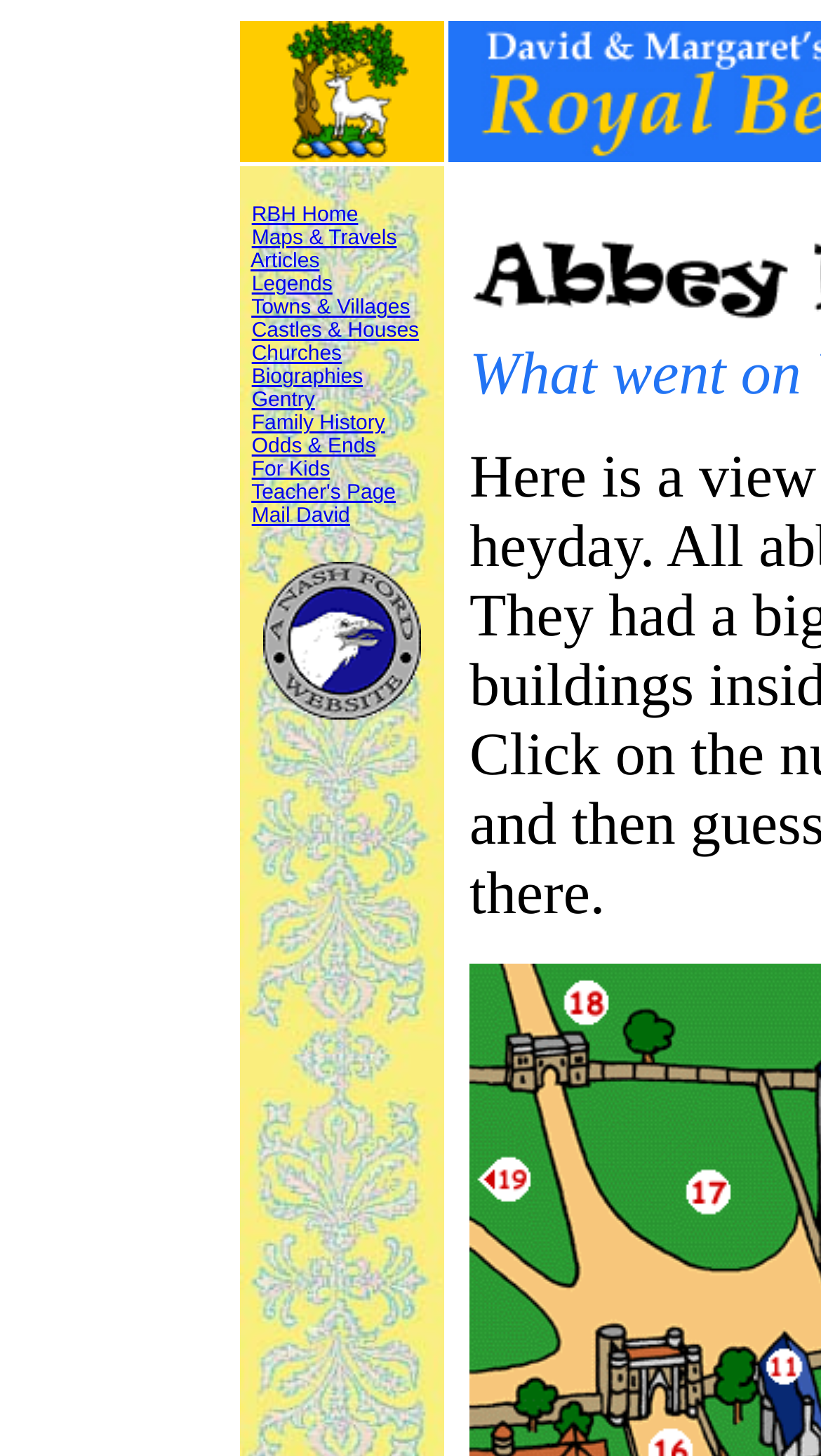From the element description Family History, predict the bounding box coordinates of the UI element. The coordinates must be specified in the format (top-left x, top-left y, bottom-right x, bottom-right y) and should be within the 0 to 1 range.

[0.307, 0.283, 0.469, 0.299]